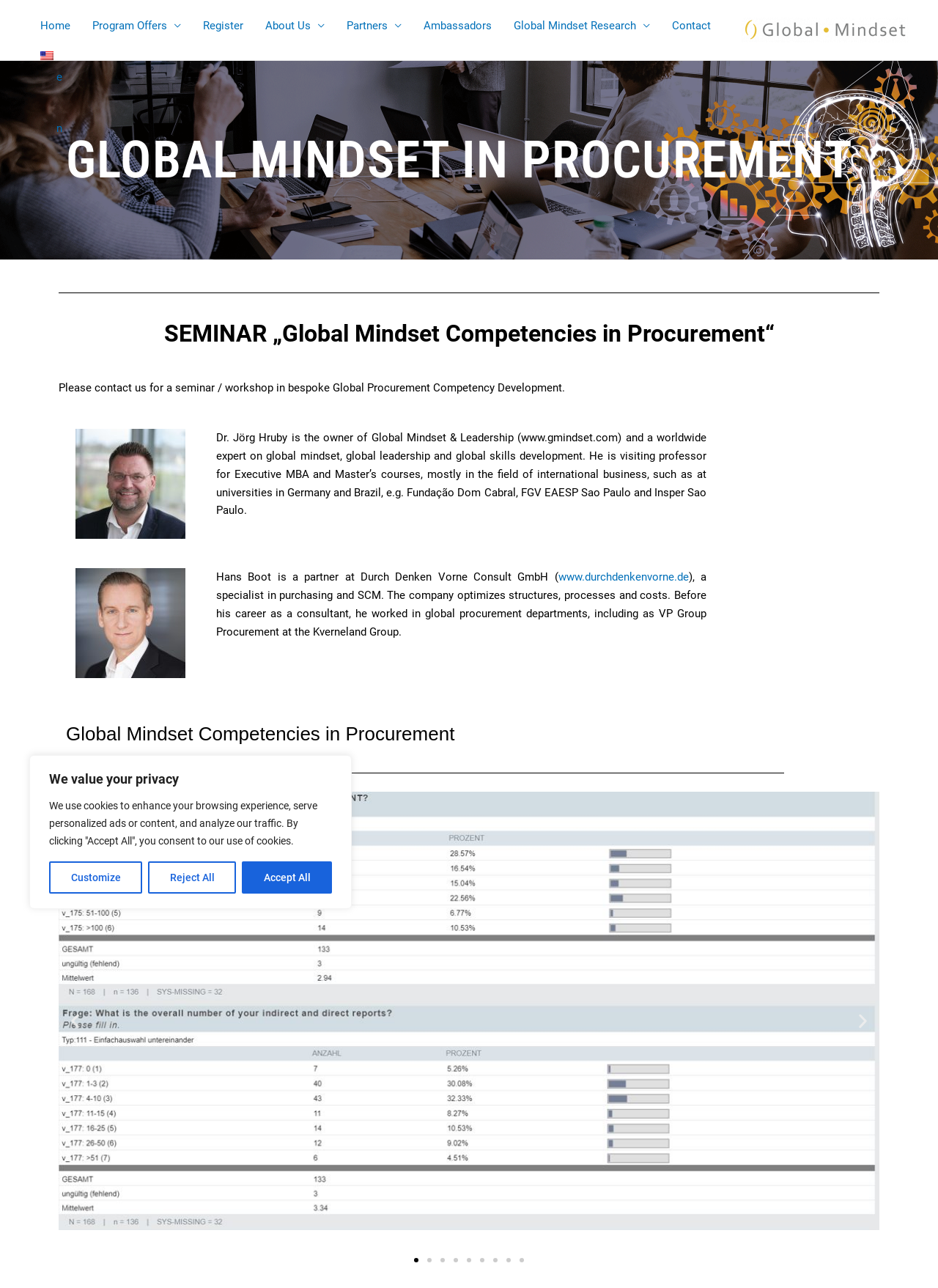Please answer the following question using a single word or phrase: What is the topic of the Global Mindset Research?

Procurement